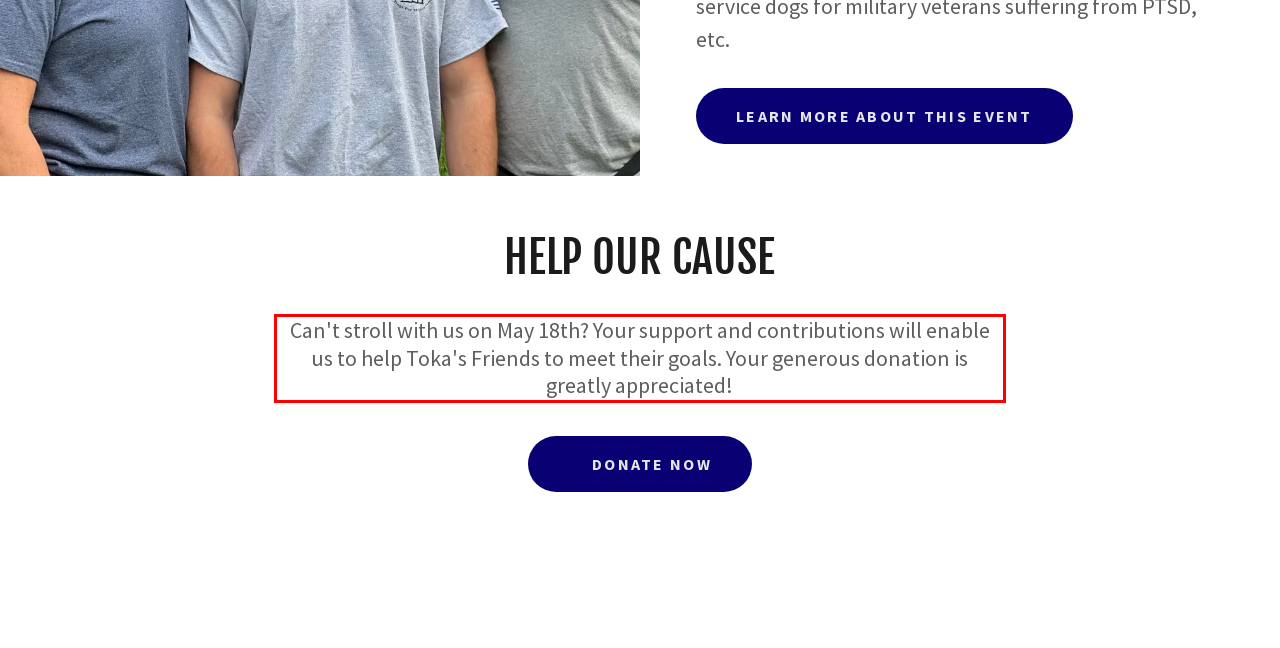You are given a screenshot of a webpage with a UI element highlighted by a red bounding box. Please perform OCR on the text content within this red bounding box.

Can't stroll with us on May 18th? Your support and contributions will enable us to help Toka's Friends to meet their goals. Your generous donation is greatly appreciated!